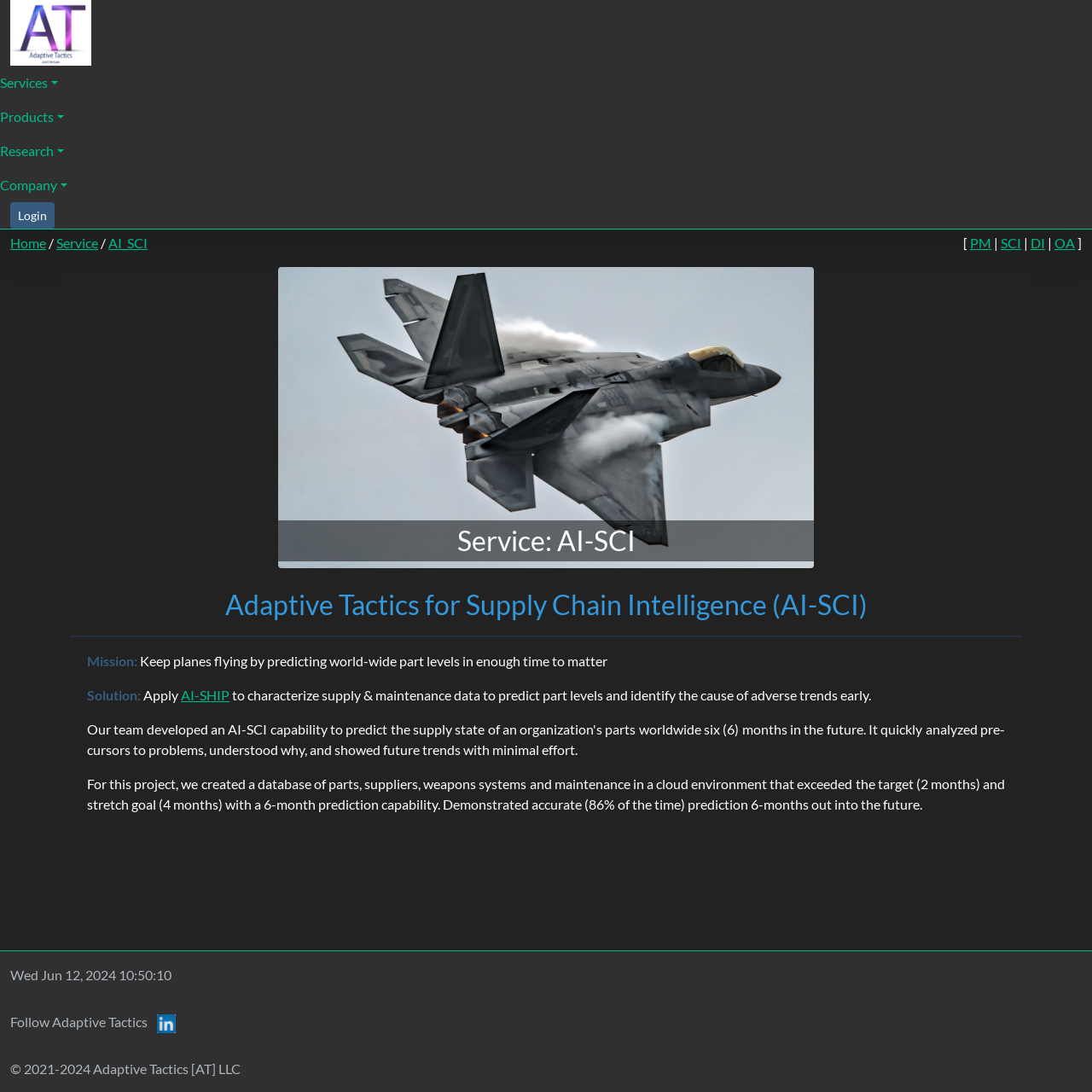Describe all visible elements and their arrangement on the webpage.

The webpage is the official website of Adaptive Tactics [AT], a company that implements adaptive models and algorithms to redefine AI. At the top left corner, there is a logo image and a link to the website's homepage. Below the logo, there is a navigation menu with four buttons: Services, Products, Research, and Company. 

To the right of the navigation menu, there are several links, including Login, Home, Service, AI_SCI, PM, SCI, DI, and OA. These links are separated by static text, such as slashes and vertical lines.

The main content of the webpage is divided into two sections. The first section features an image of an F-22, accompanied by a heading that reads "Service: AI-SCI" and a subheading that explains the company's mission in adaptive tactics for supply chain intelligence. 

Below the image, there is a horizontal separator, followed by a section that describes the company's mission and solution. The mission is to predict worldwide part levels in time to matter, and the solution involves applying AI-SHIP to characterize supply and maintenance data. 

The second section of the main content provides more details about the project, including the creation of a database and the demonstration of accurate prediction capabilities. 

At the bottom of the webpage, there is a section that displays the current date and time, followed by a call to action to follow Adaptive Tactics on LinkedIn. The webpage ends with a copyright notice that reads "© 2021-2024 Adaptive Tactics [AT] LLC".